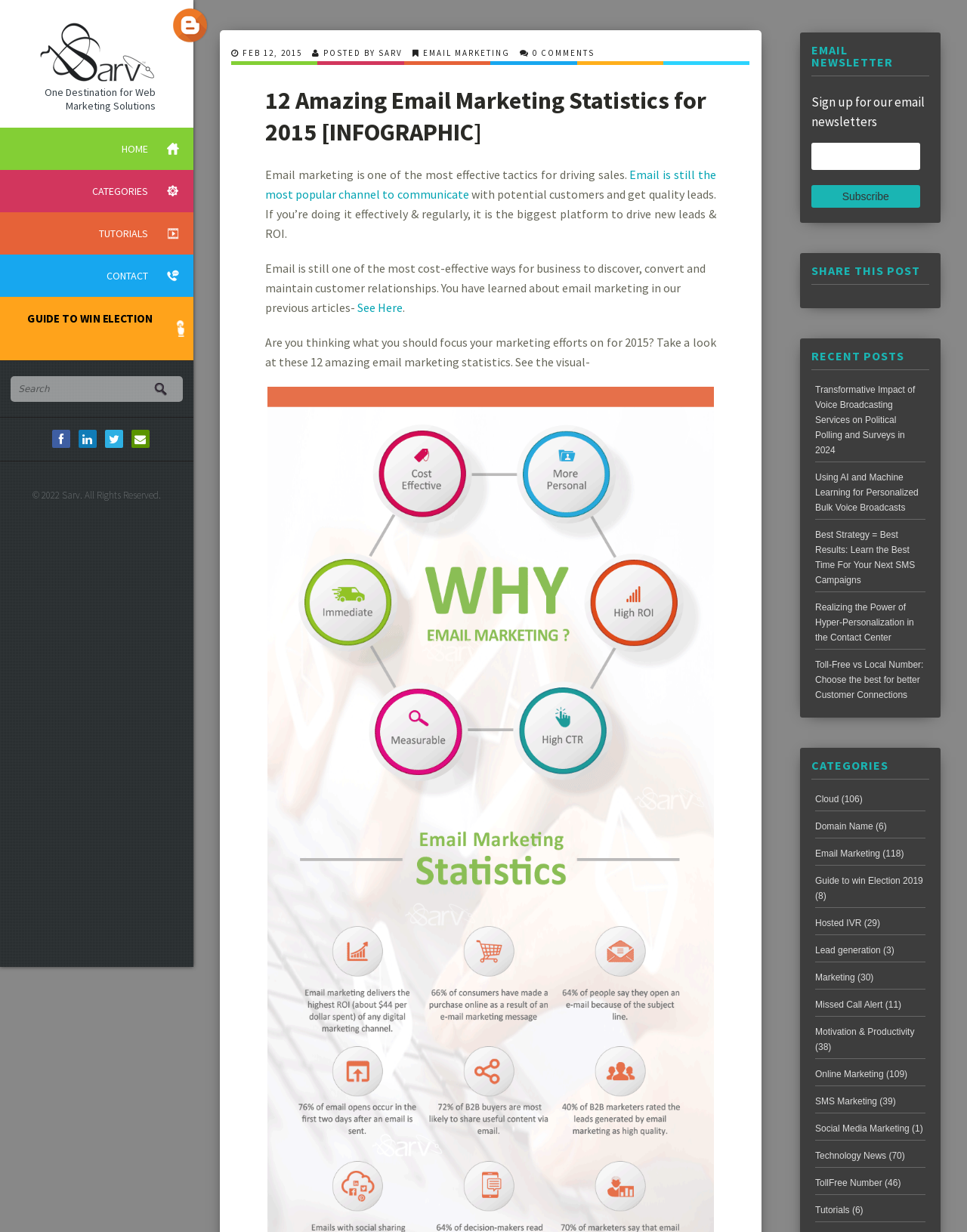Pinpoint the bounding box coordinates of the clickable element to carry out the following instruction: "Learn about down payment owner operator truck insurance in Virginia."

None